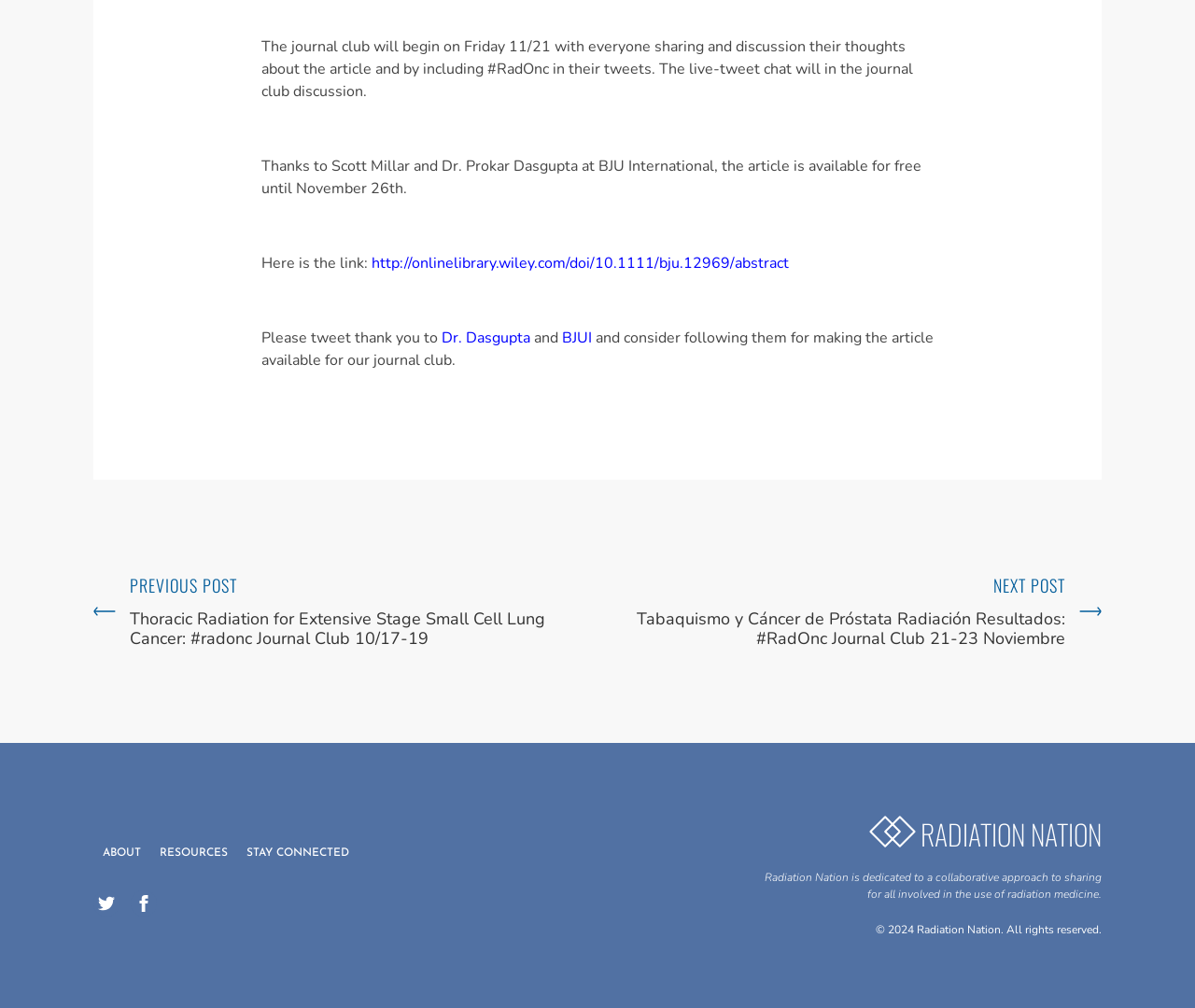Find the bounding box coordinates for the area that should be clicked to accomplish the instruction: "Click the link to read the article".

[0.311, 0.25, 0.66, 0.271]